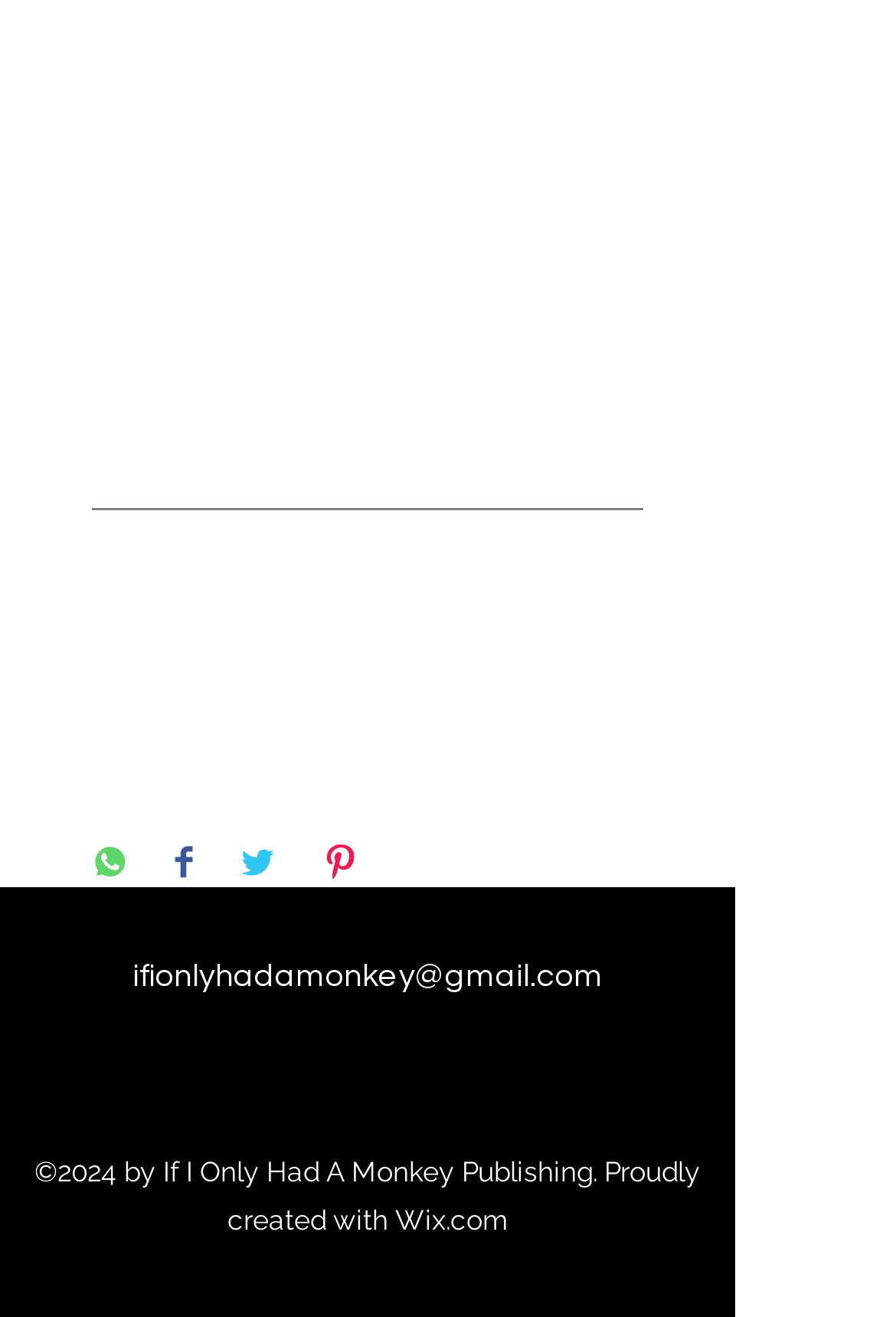Answer the question below in one word or phrase:
What is the name of the publishing company?

If I Only Had A Monkey Publishing